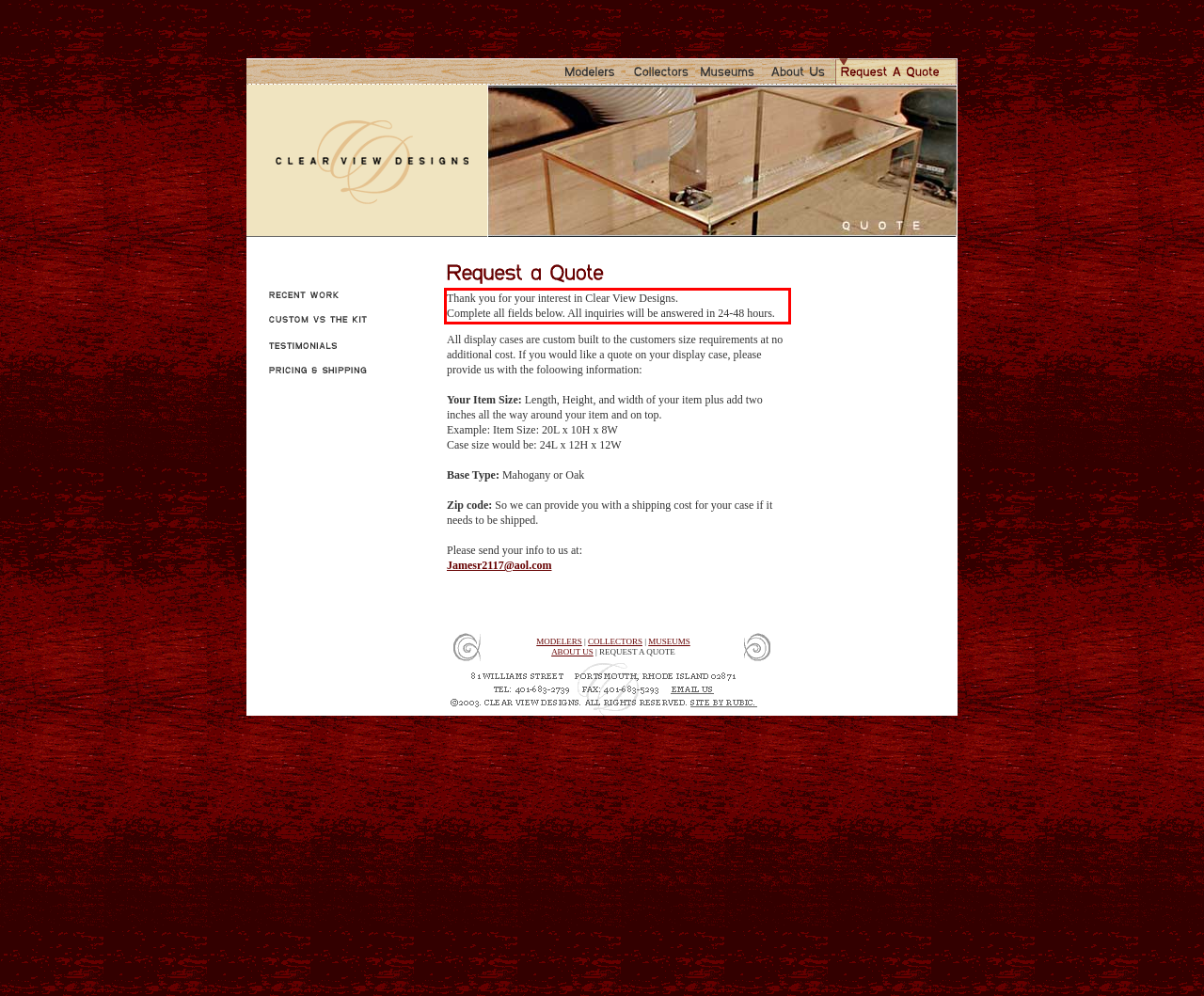Please look at the webpage screenshot and extract the text enclosed by the red bounding box.

Thank you for your interest in Clear View Designs. Complete all fields below. All inquiries will be answered in 24-48 hours.